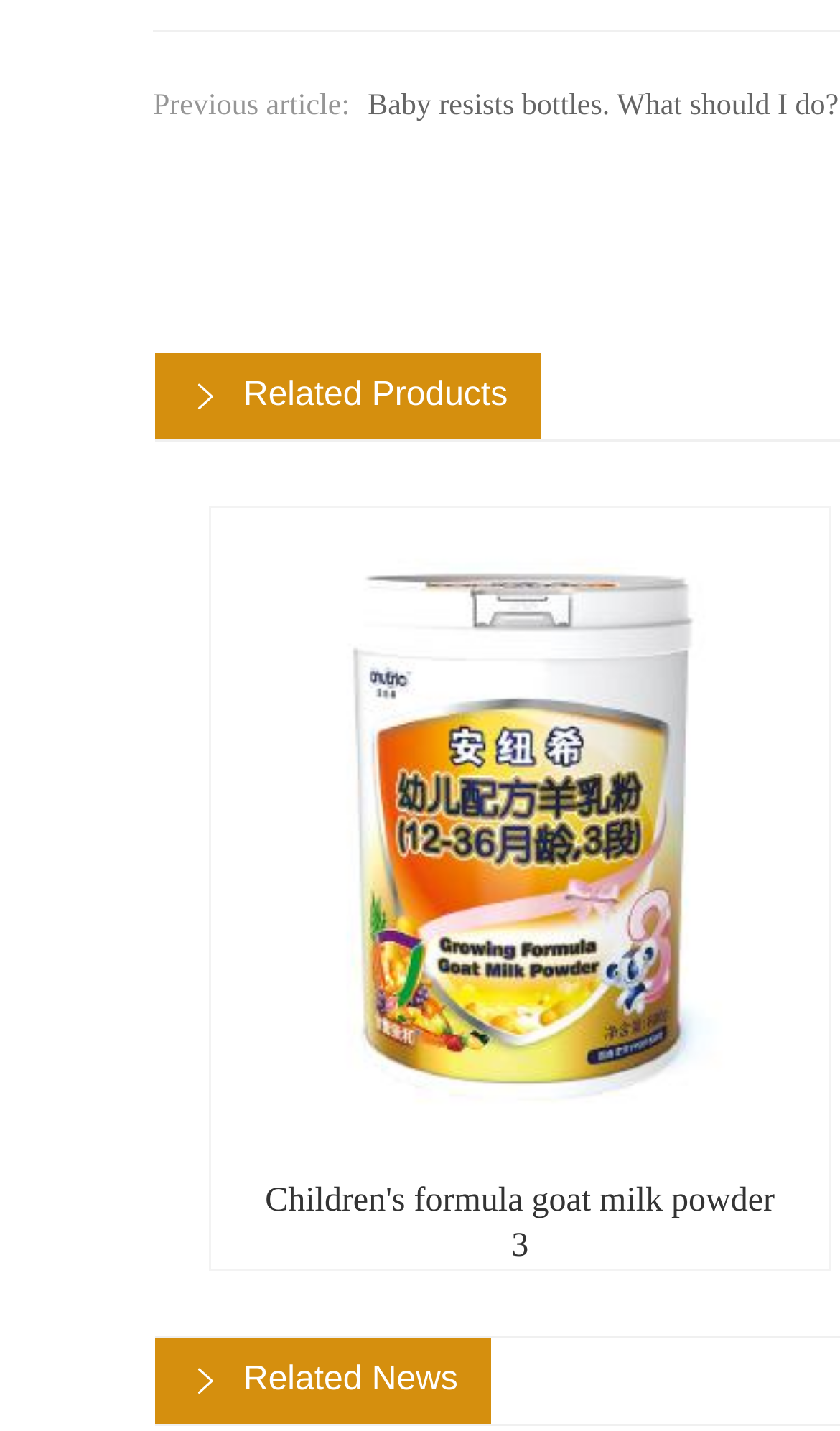Refer to the image and answer the question with as much detail as possible: What is the name of the product with the image?

I found an image element with the OCR text '羊3段' which suggests that the product name is '羊3段'.